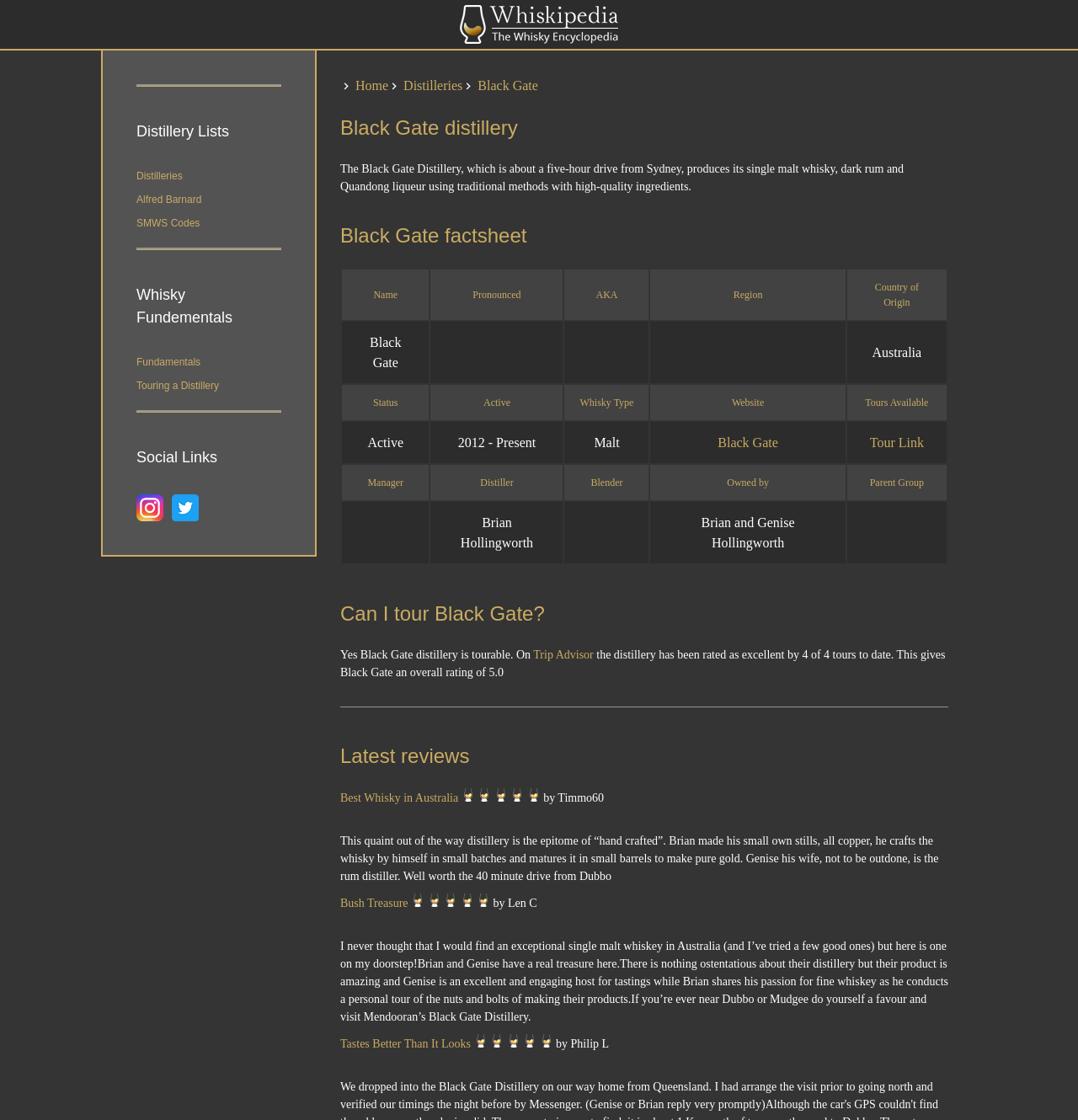Please identify the bounding box coordinates of the area that needs to be clicked to follow this instruction: "Click on Distilleries".

[0.127, 0.15, 0.261, 0.164]